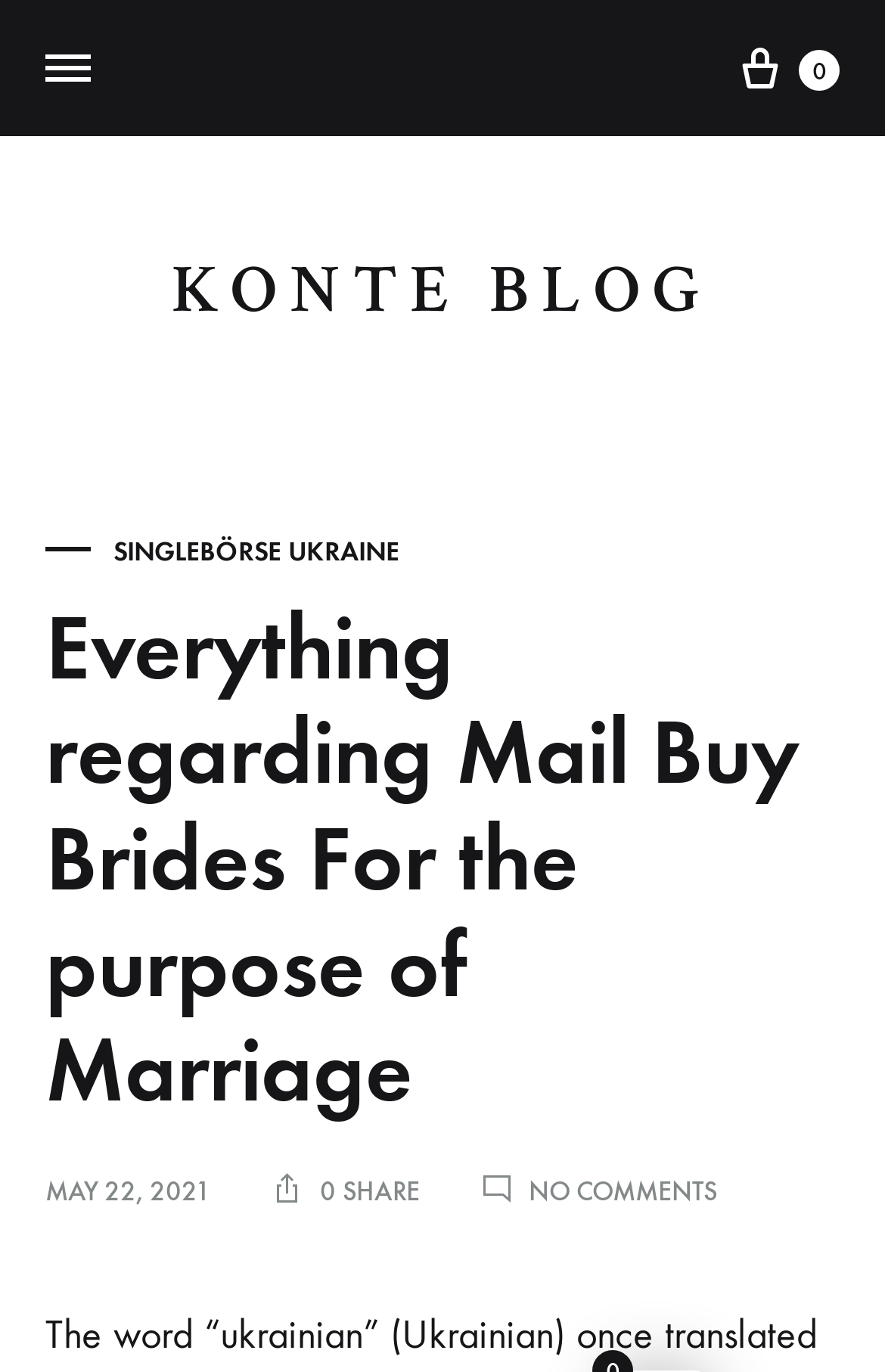Based on the element description aria-label="Toggle Menu", identify the bounding box of the UI element in the given webpage screenshot. The coordinates should be in the format (top-left x, top-left y, bottom-right x, bottom-right y) and must be between 0 and 1.

[0.051, 0.033, 0.103, 0.069]